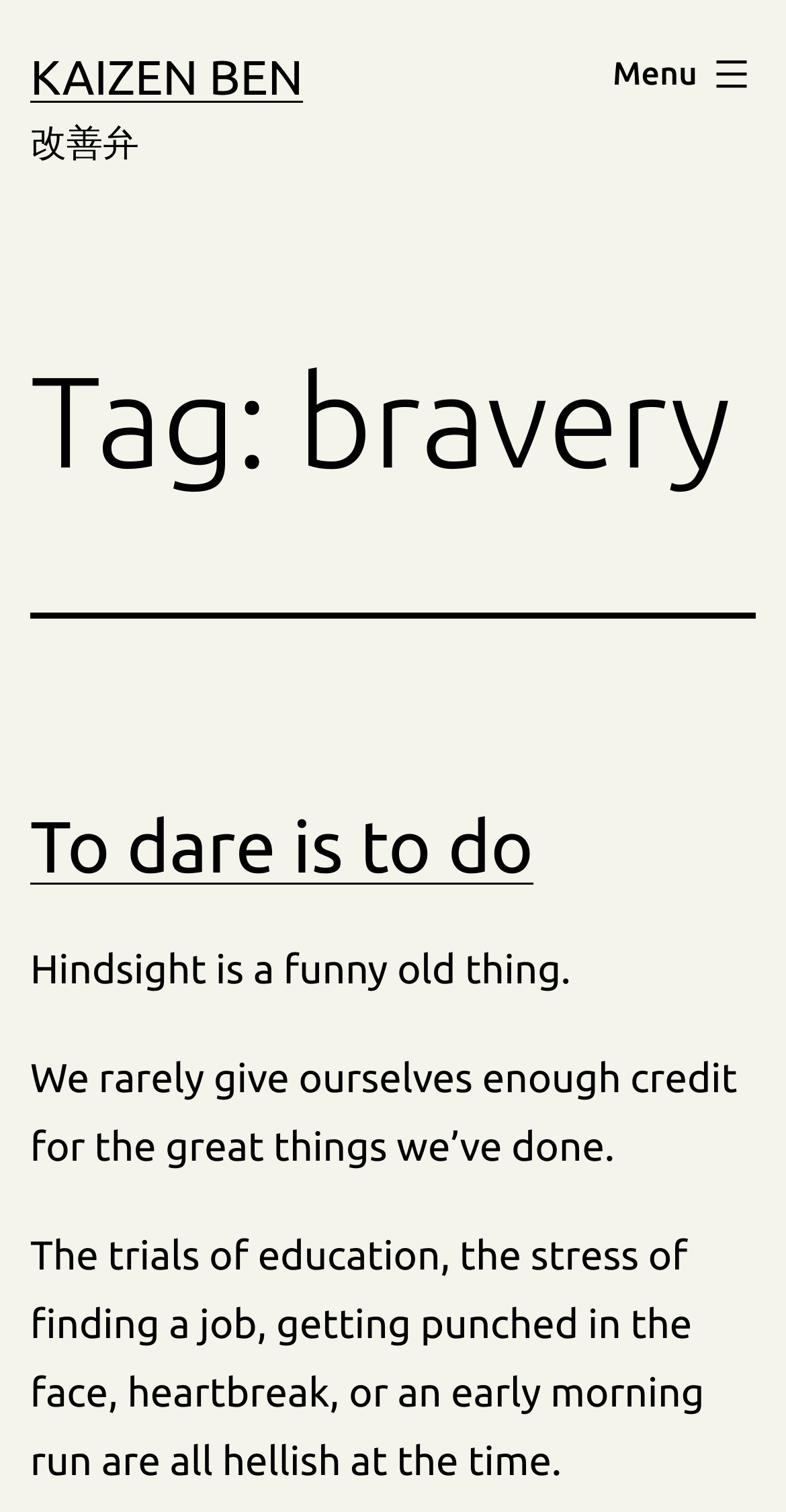Is the menu expanded?
Please give a detailed and elaborate explanation in response to the question.

The menu button is present on the top-right corner of the webpage, but it is not expanded. The 'expanded' property of the menu button is set to 'False', indicating that it is not currently expanded.